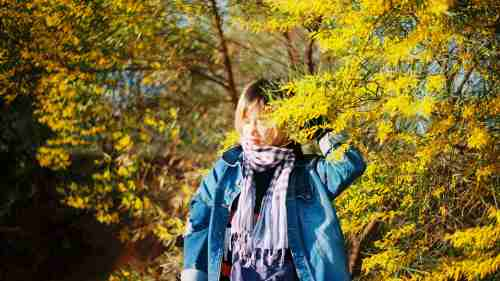Identify and describe all the elements present in the image.

A captivating scene of a person standing amidst vibrant yellow foliage, capturing the essence of autumn. The individual, dressed in a stylish denim jacket layered over a cozy sweater, is partially hidden behind lush branches, creating a sense of intimacy with nature. Their contemplative expression is complemented by a fashionable scarf, adding a touch of elegance to the casual attire. This image embodies the beauty of fashion photography by blending human presence with the stunning colors of the season, illustrating how nature can enhance personal style. The atmosphere suggests tranquility and a connection to the environment, perfect for showcasing techniques in fashion photography.